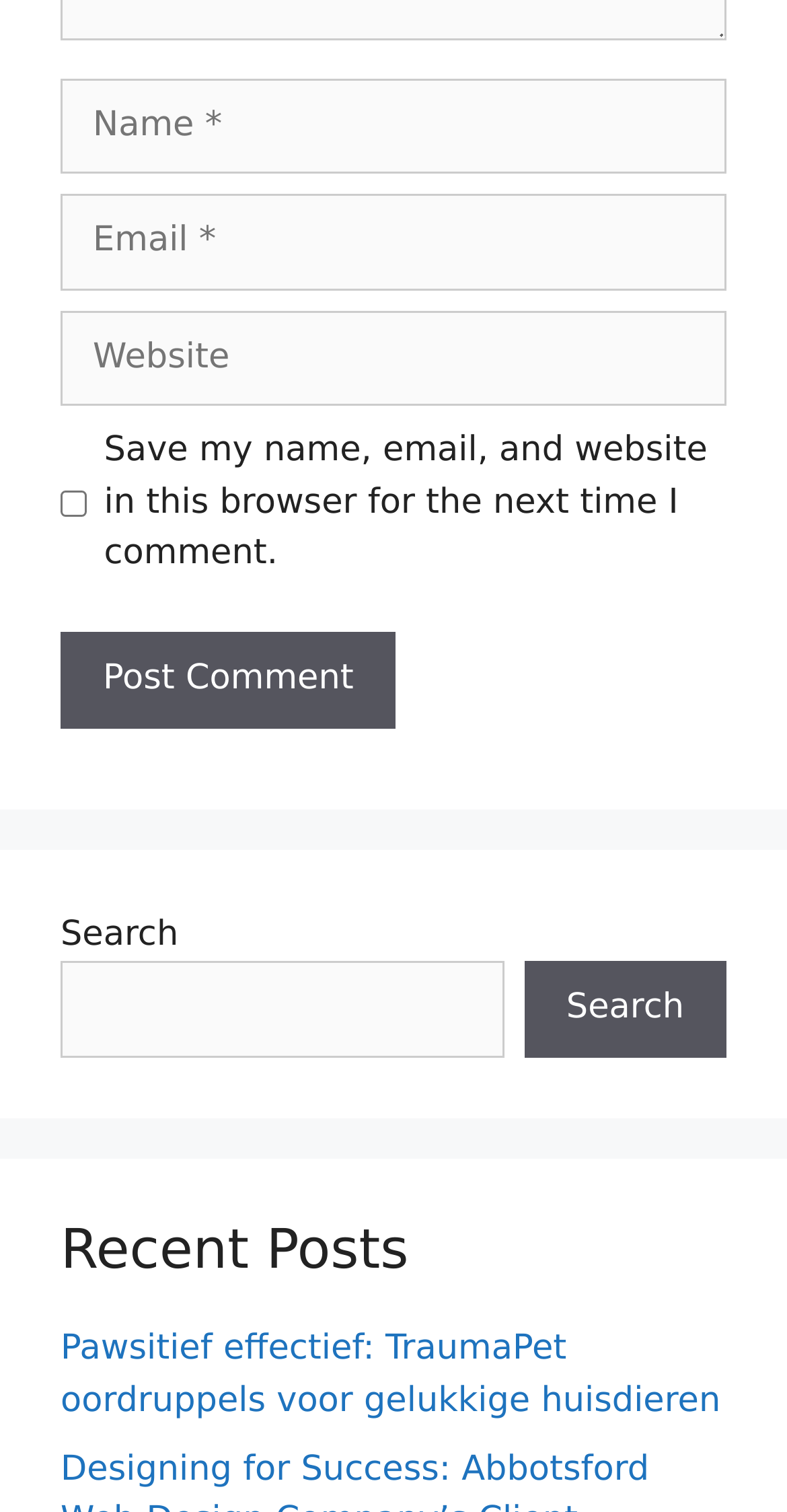Please indicate the bounding box coordinates of the element's region to be clicked to achieve the instruction: "Print the page". Provide the coordinates as four float numbers between 0 and 1, i.e., [left, top, right, bottom].

None